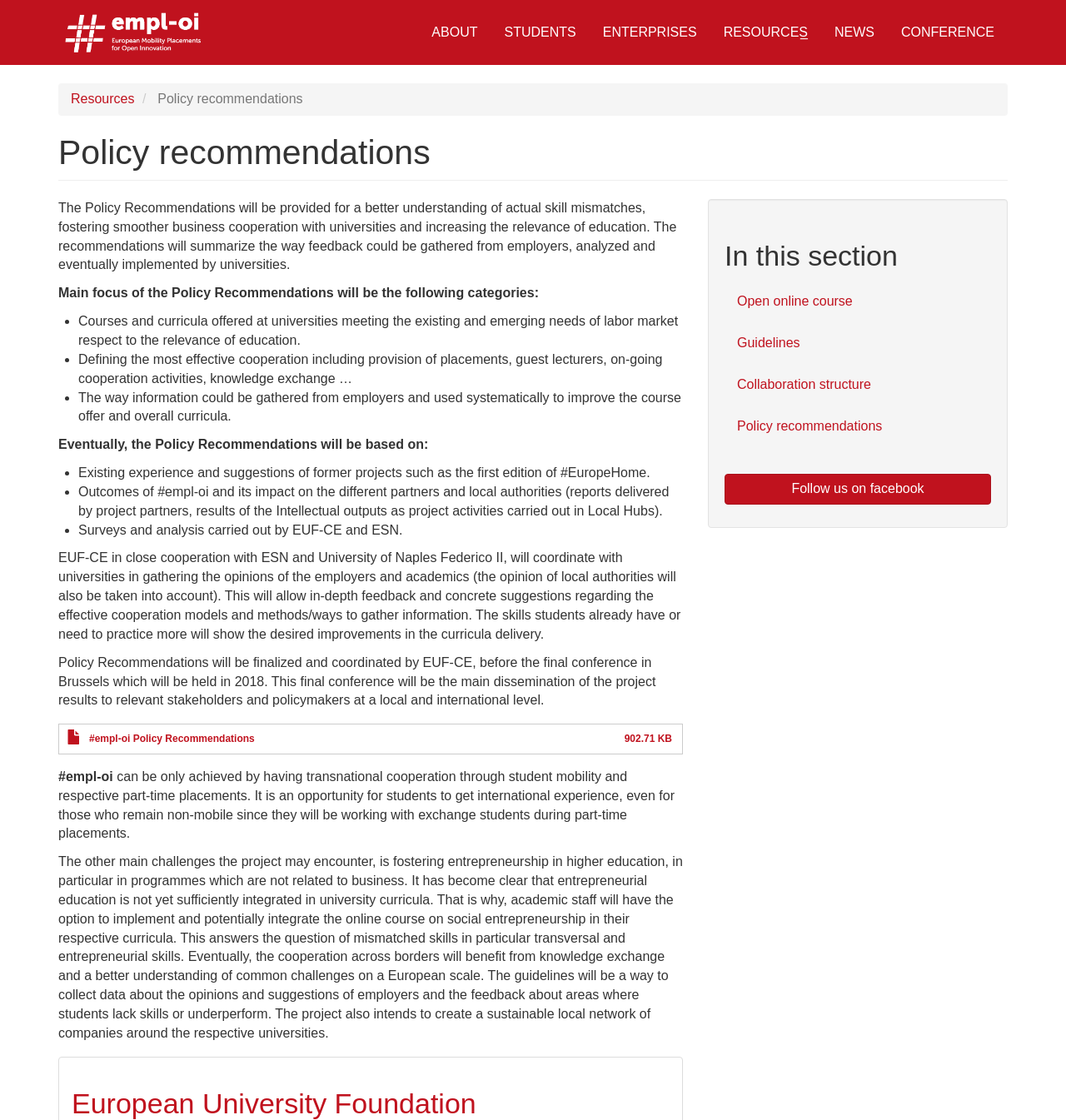Please determine the bounding box coordinates of the element's region to click in order to carry out the following instruction: "Read the 'Policy recommendations' heading". The coordinates should be four float numbers between 0 and 1, i.e., [left, top, right, bottom].

[0.055, 0.12, 0.945, 0.161]